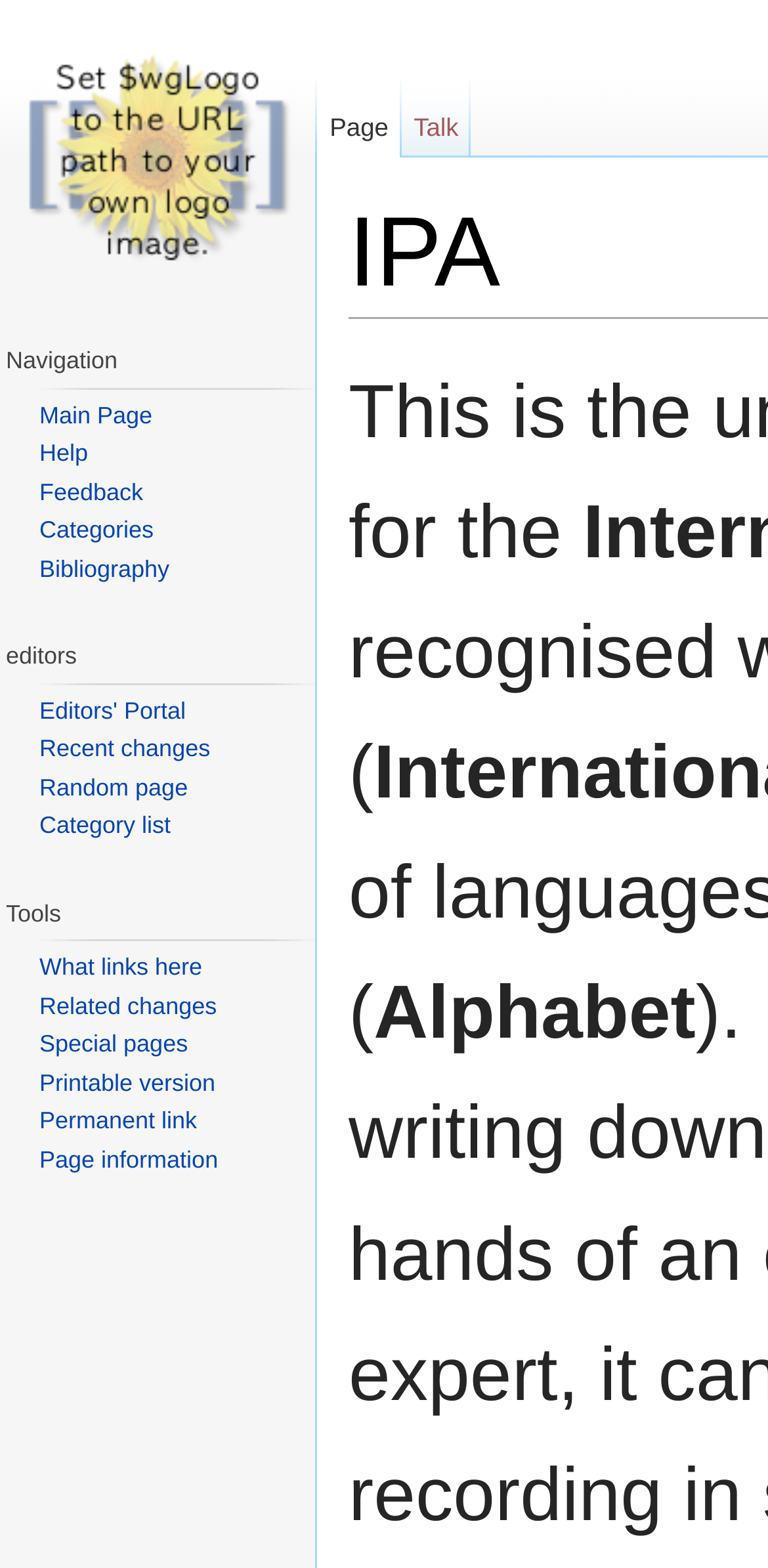Create a detailed narrative of the webpage’s visual and textual elements.

The webpage is titled "IPA - Hull AWE" and has a navigation menu at the top left corner, which contains links to "Namespaces", "Page", and "Talk". Below this menu, there is a link to "Visit the main page" that spans across the top of the page.

On the left side of the page, there are three navigation sections: "Navigation", "editors", and "Tools". The "Navigation" section contains links to "Main Page", "Help", "Feedback", "Categories", and "Bibliography". The "editors" section has links to "Editors' Portal", "Recent changes", "Random page", and "Category list". The "Tools" section contains links to "What links here", "Related changes", "Special pages", "Printable version", "Permanent link", and "Page information".

At the top right corner of the page, there is a "Jump to:" dropdown menu with options "navigation" and "search". Below this, there is a heading titled "Alphabet" that spans across the top right section of the page.

Overall, the webpage appears to be a portal or hub with various links to different sections and tools, likely related to the International Phonetic Alphabet (IPA) and Hull AWE.